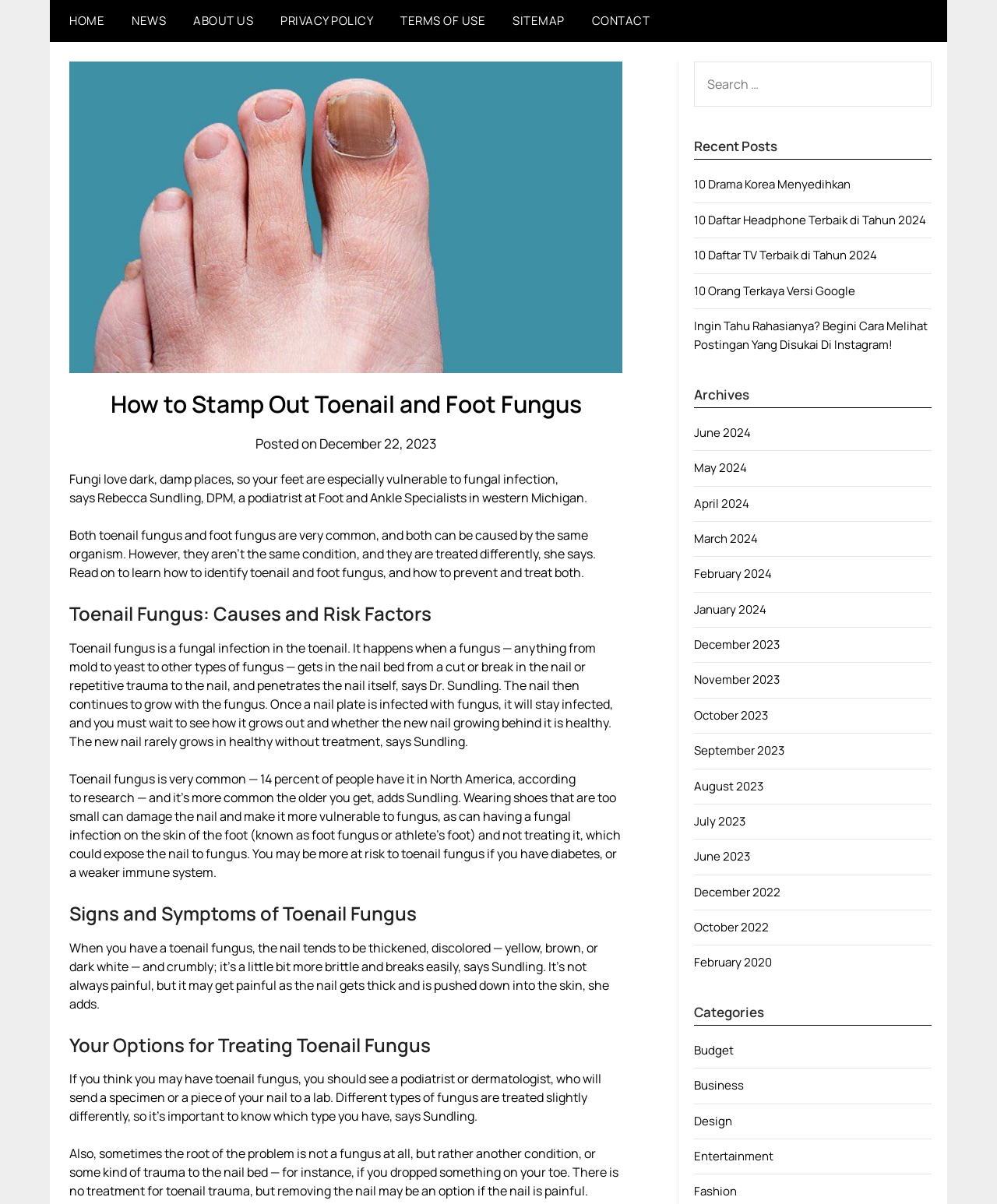Create an elaborate caption that covers all aspects of the webpage.

This webpage is about how to stamp out toenail and foot fungus. At the top, there is a navigation menu with links to "HOME", "NEWS", "ABOUT US", "PRIVACY POLICY", "TERMS OF USE", "SITEMAP", and "CONTACT". Below the navigation menu, there is a header section with a title "How to Stamp Out Toenail and Foot Fungus" and a subtitle "Posted on December 22, 2023".

The main content of the webpage is divided into sections, each with a heading. The first section is about the causes and risk factors of toenail fungus, followed by sections on the signs and symptoms, and treatment options. The text is written in a formal and informative tone, with quotes from a podiatrist, Dr. Sundling.

On the right side of the webpage, there is a search bar with a label "SEARCH FOR:". Below the search bar, there is a section titled "Recent Posts" with links to several articles, including "10 Drama Korea Menyedihkan" and "10 Daftar Headphone Terbaik di Tahun 2024". Further down, there is a section titled "Archives" with links to monthly archives from June 2024 to February 2020. Finally, there is a section titled "Categories" with links to categories such as "Budget", "Business", "Design", and "Entertainment".

Throughout the webpage, there are no images, but there are several headings and links to other articles and categories. The overall layout is organized and easy to follow, with clear headings and concise text.